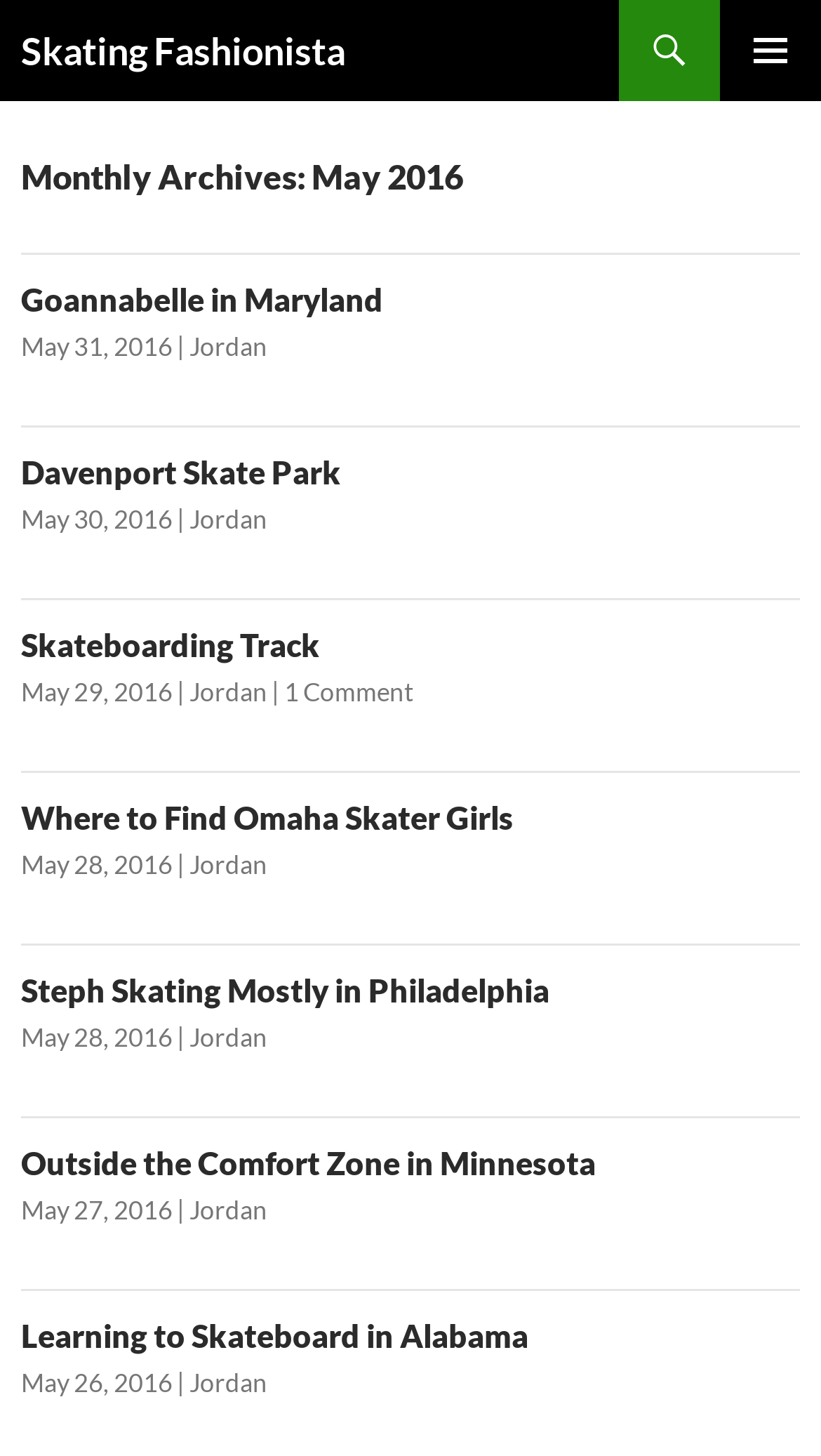Respond to the question below with a single word or phrase: What is the date of the first article?

May 31, 2016